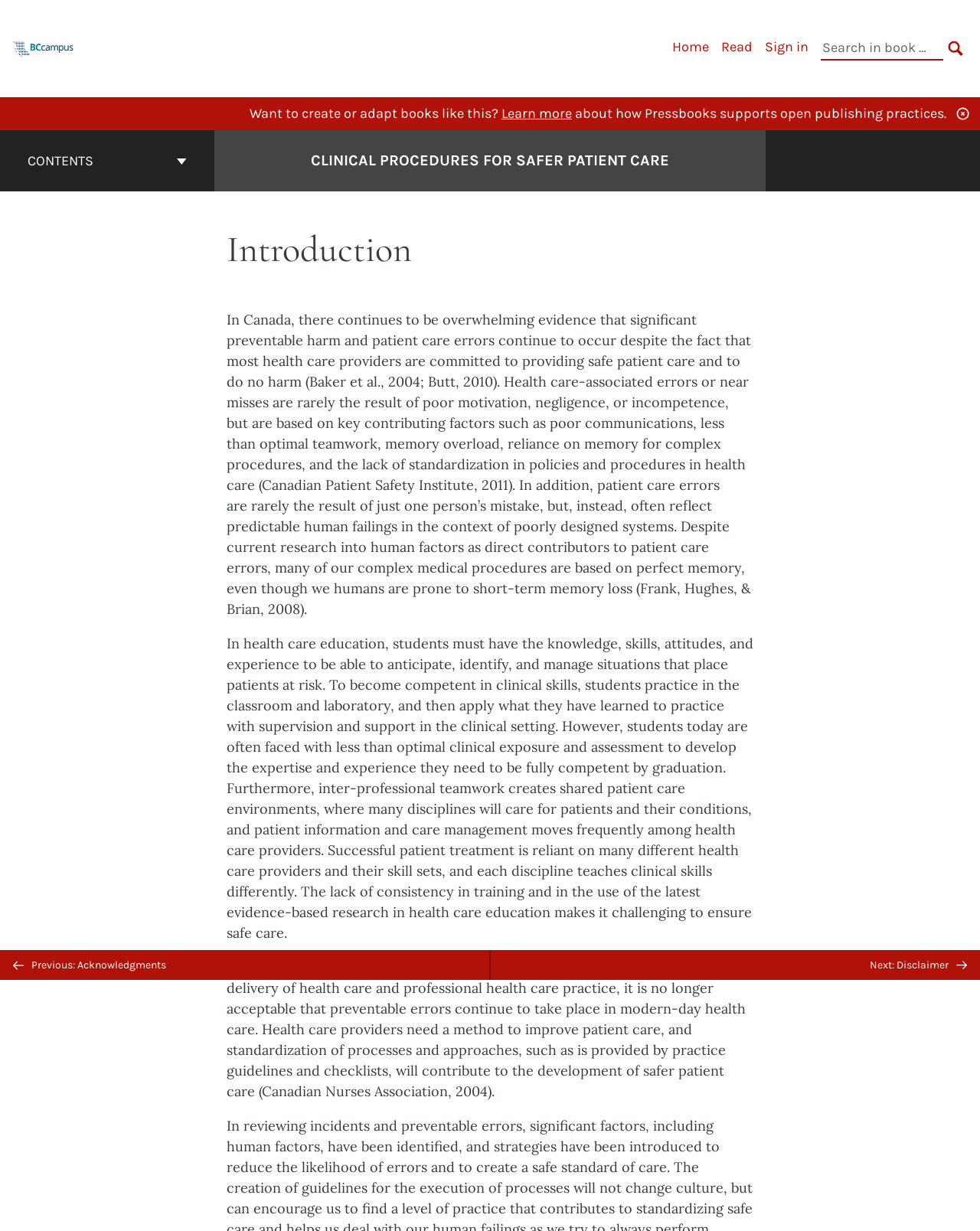Determine the bounding box coordinates of the clickable element to achieve the following action: 'Go to next page'. Provide the coordinates as four float values between 0 and 1, formatted as [left, top, right, bottom].

[0.5, 0.772, 1.0, 0.796]